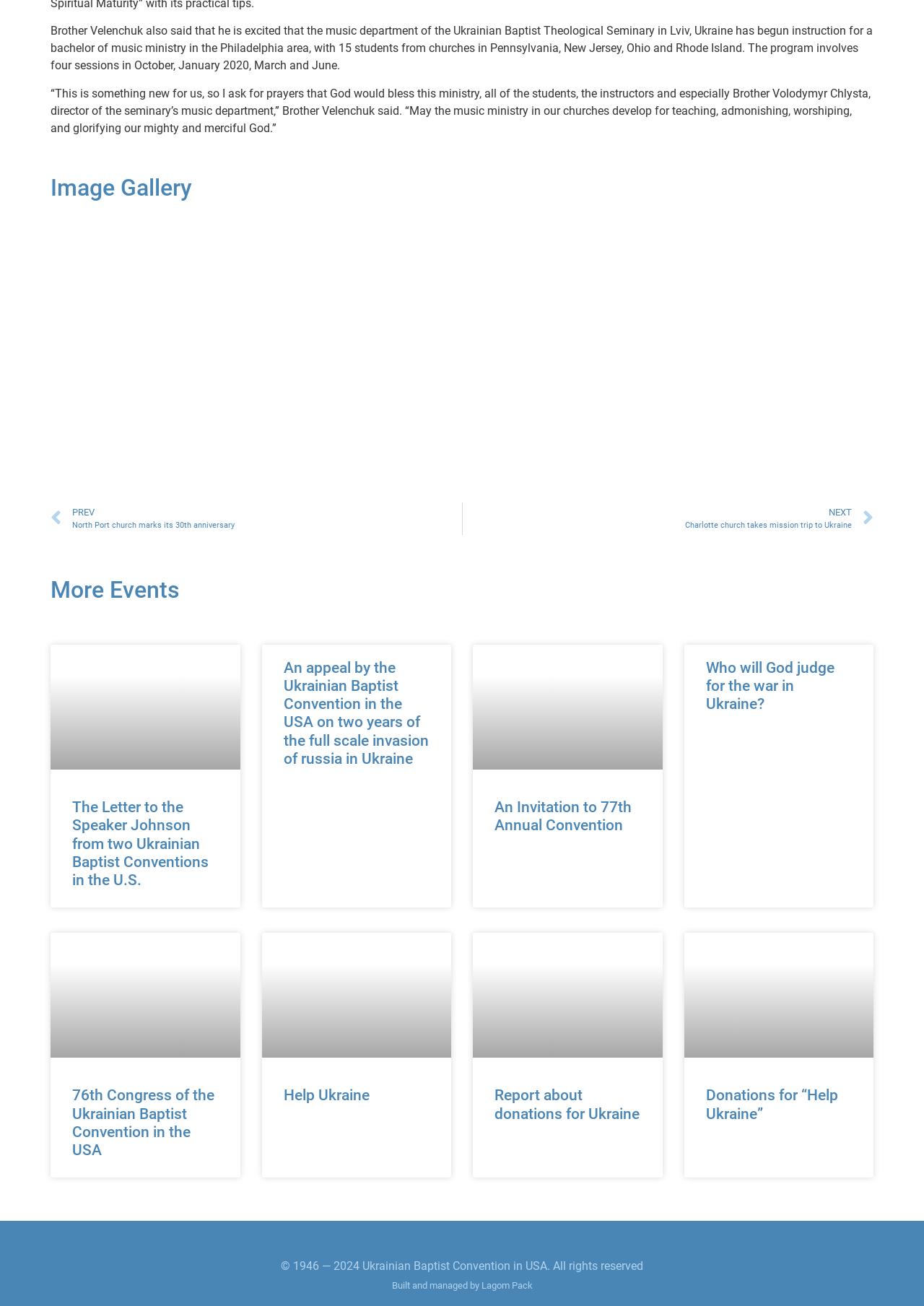Identify the bounding box coordinates of the area that should be clicked in order to complete the given instruction: "Go to the next page". The bounding box coordinates should be four float numbers between 0 and 1, i.e., [left, top, right, bottom].

[0.5, 0.385, 0.945, 0.41]